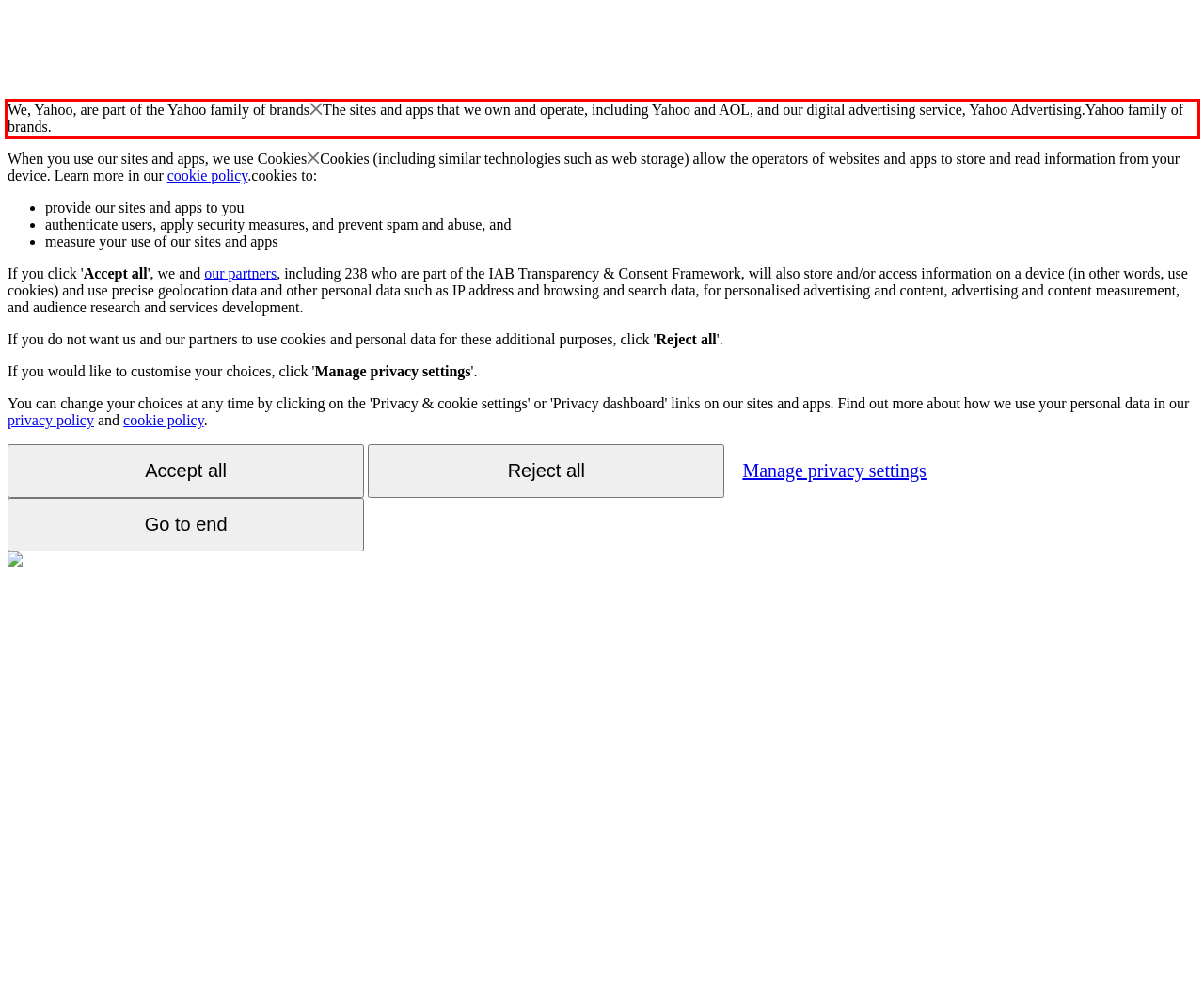Analyze the webpage screenshot and use OCR to recognize the text content in the red bounding box.

We, Yahoo, are part of the Yahoo family of brandsThe sites and apps that we own and operate, including Yahoo and AOL, and our digital advertising service, Yahoo Advertising.Yahoo family of brands.